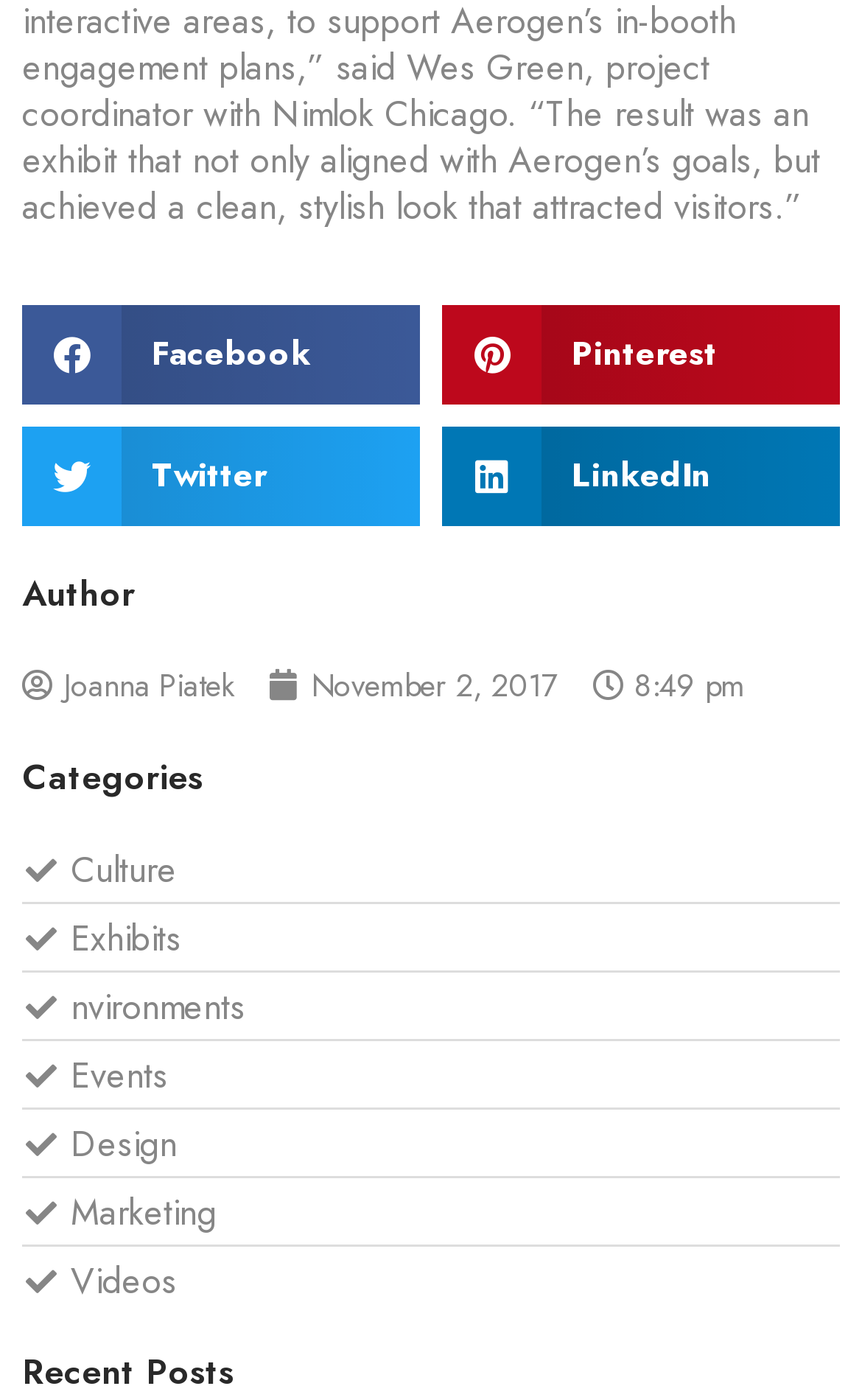Determine the bounding box coordinates of the region that needs to be clicked to achieve the task: "Explore Culture category".

[0.026, 0.604, 0.205, 0.637]